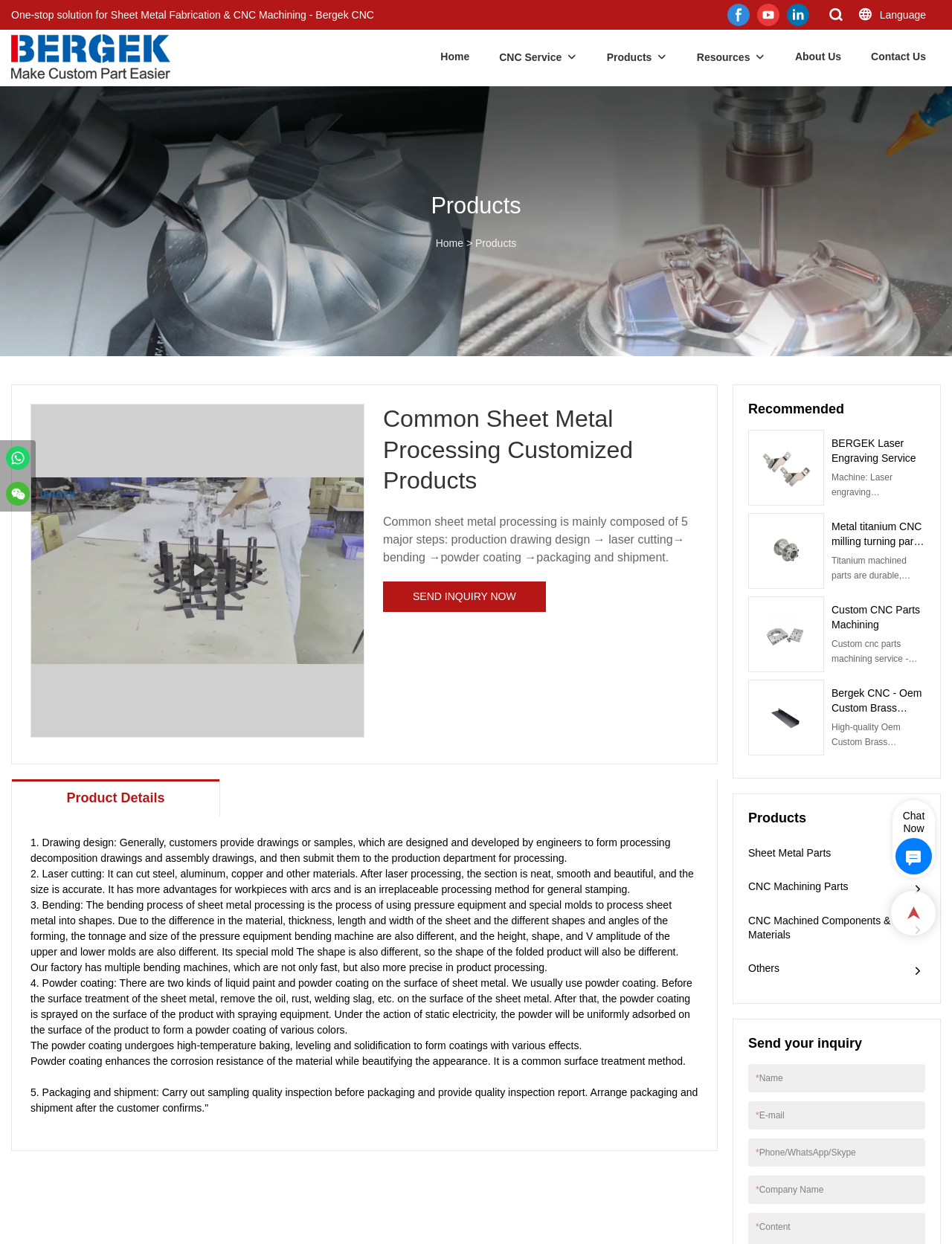How many recommended products are displayed?
Refer to the image and provide a one-word or short phrase answer.

4